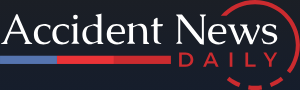Give an in-depth description of what is happening in the image.

The image features the logo of "Accident News Daily," prominently displayed against a dark background. The logo showcases the name in a clean, modern font, with "Accident" in white and "News Daily" in red, emphasizing the focus on timely and relevant news regarding accidents. A subtle graphic element, likely representing a stylized representation of an alert or information channel, adds a touch of sophistication. This logo serves as a key visual identity for the platform, indicating its commitment to providing updates and insights into accident-related news.